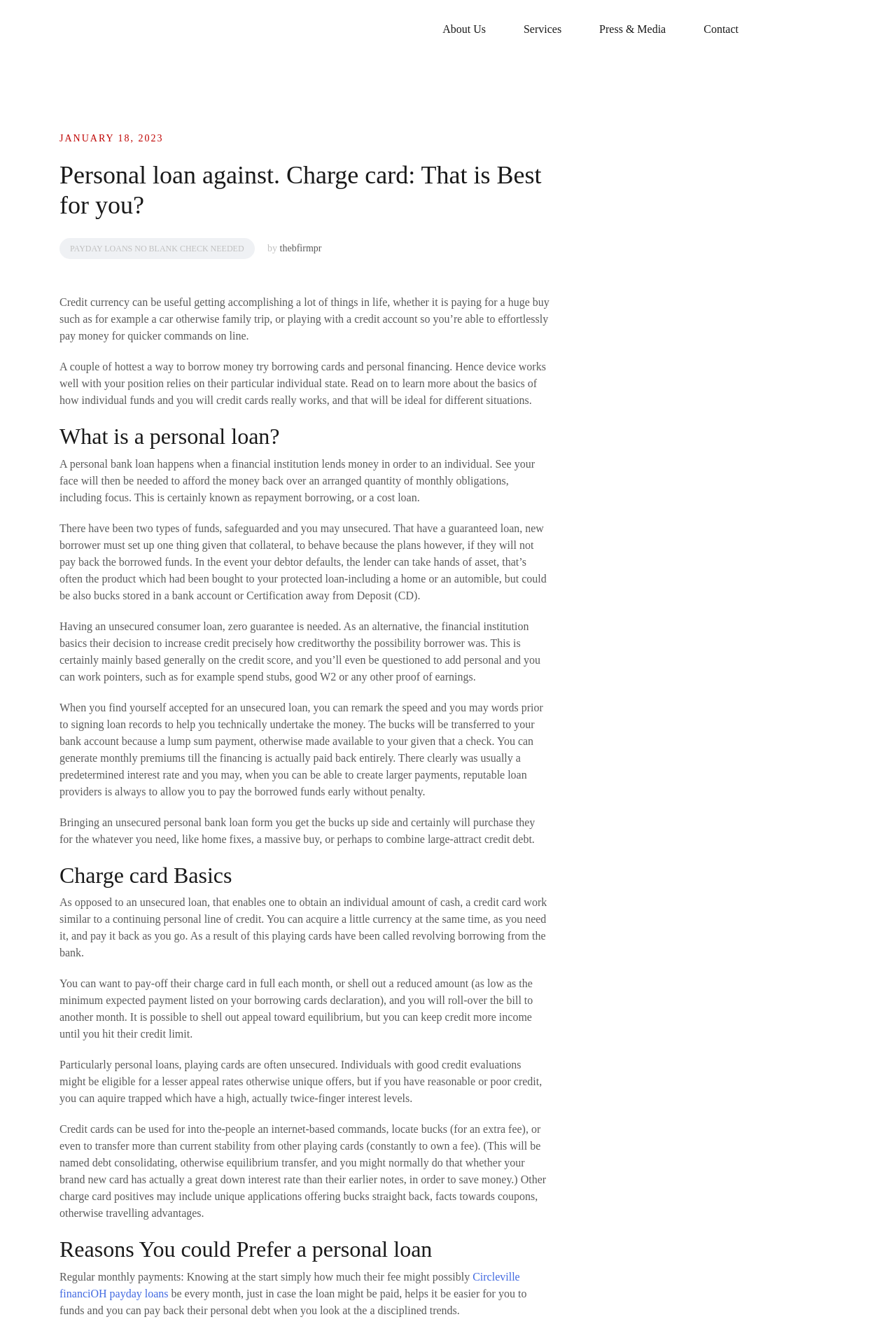Provide a thorough and detailed response to the question by examining the image: 
What is a personal loan?

According to the webpage, a personal loan is when a financial institution lends money to an individual, and the individual is required to pay back the money over an arranged quantity of monthly payments, including interest. This is known as repayment borrowing, or a cost loan.